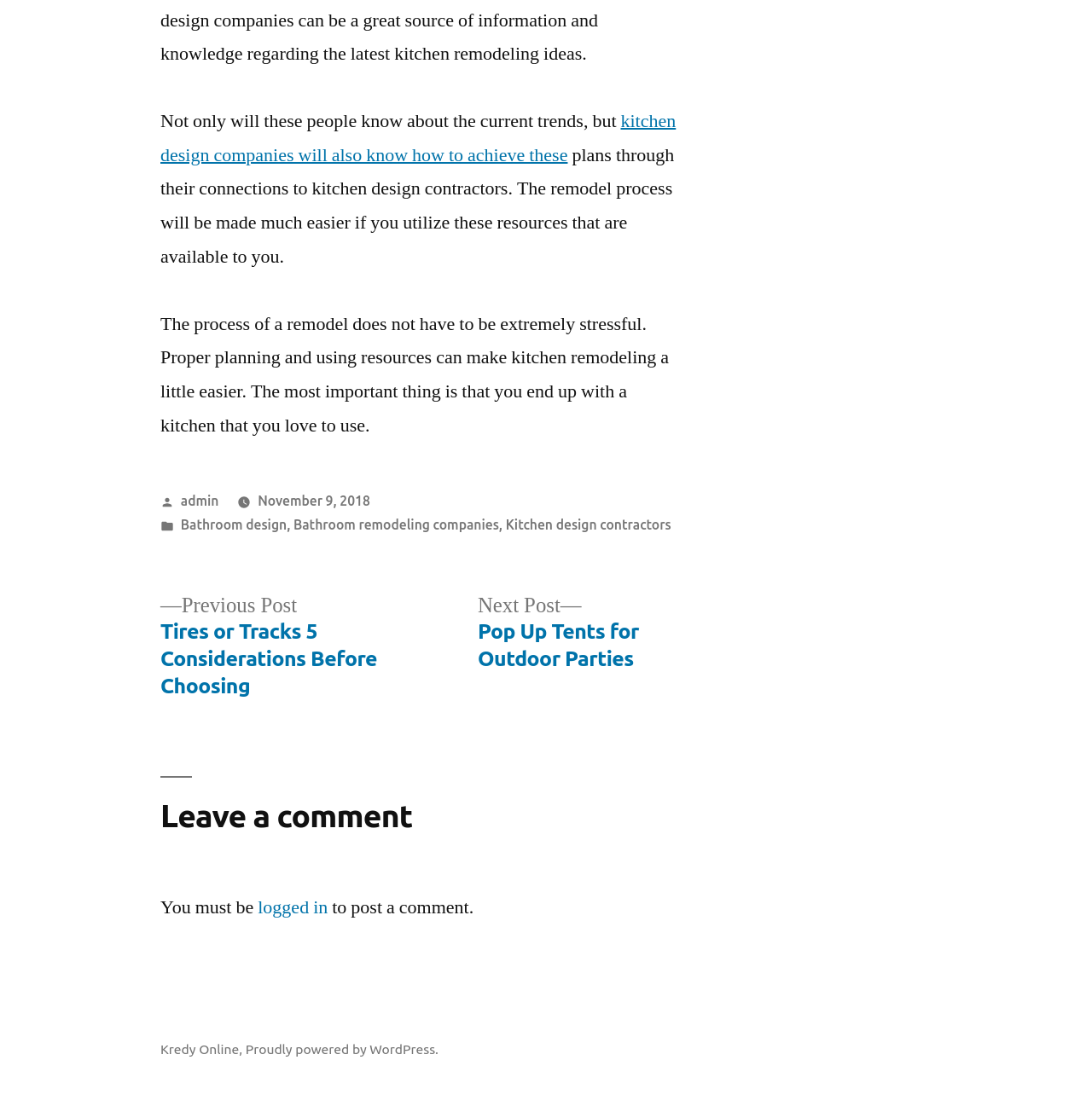What is the purpose of the post?
Refer to the image and give a detailed answer to the question.

The post provides information on kitchen remodeling, including the importance of proper planning and using resources. The tone of the post is informative, suggesting that the purpose of the post is to educate readers on kitchen remodeling.